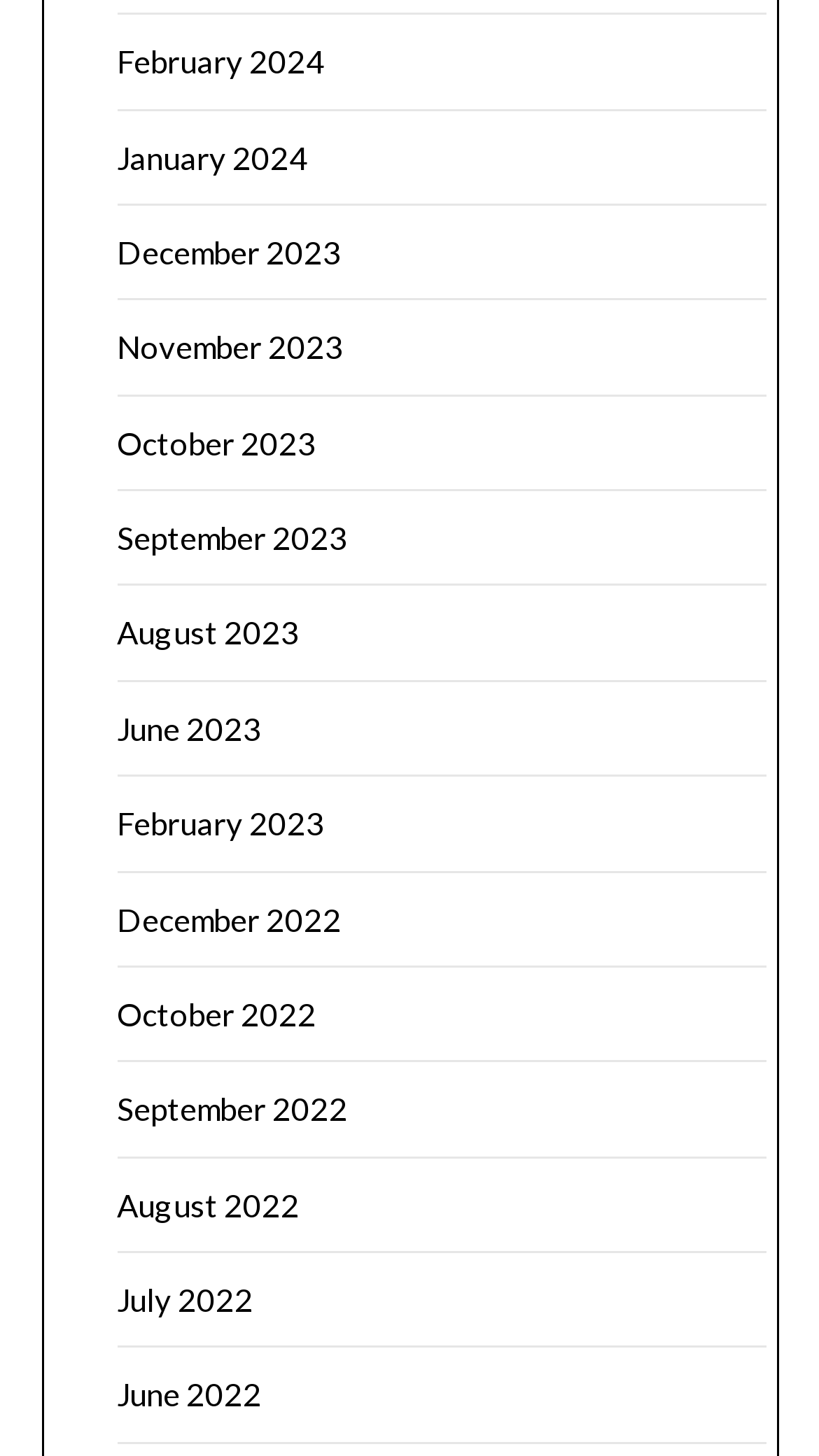How many months are listed?
Using the details from the image, give an elaborate explanation to answer the question.

I counted the number of links on the webpage, and there are 12 links, each representing a month from February 2024 to June 2022.